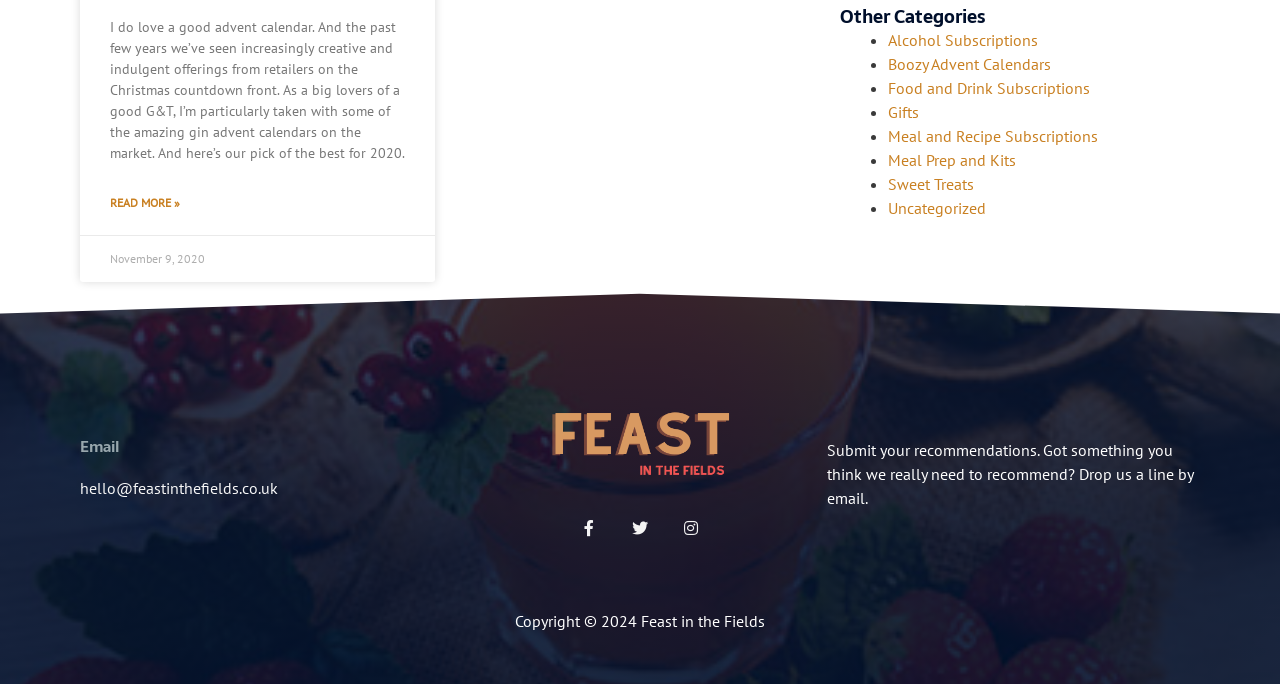Locate the bounding box coordinates of the UI element described by: "Losing resouces". The bounding box coordinates should consist of four float numbers between 0 and 1, i.e., [left, top, right, bottom].

None